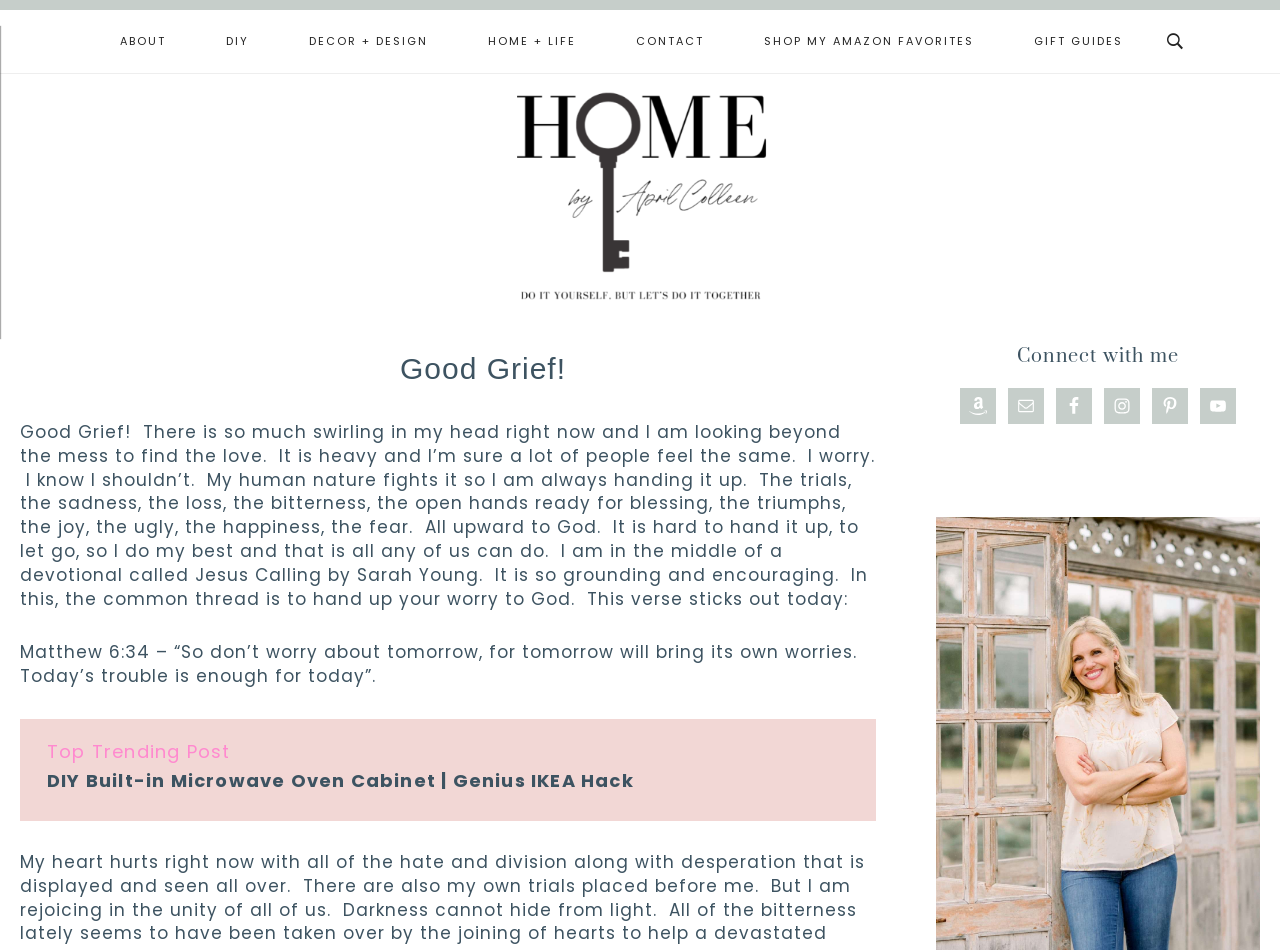Please specify the bounding box coordinates of the region to click in order to perform the following instruction: "Search for something".

None